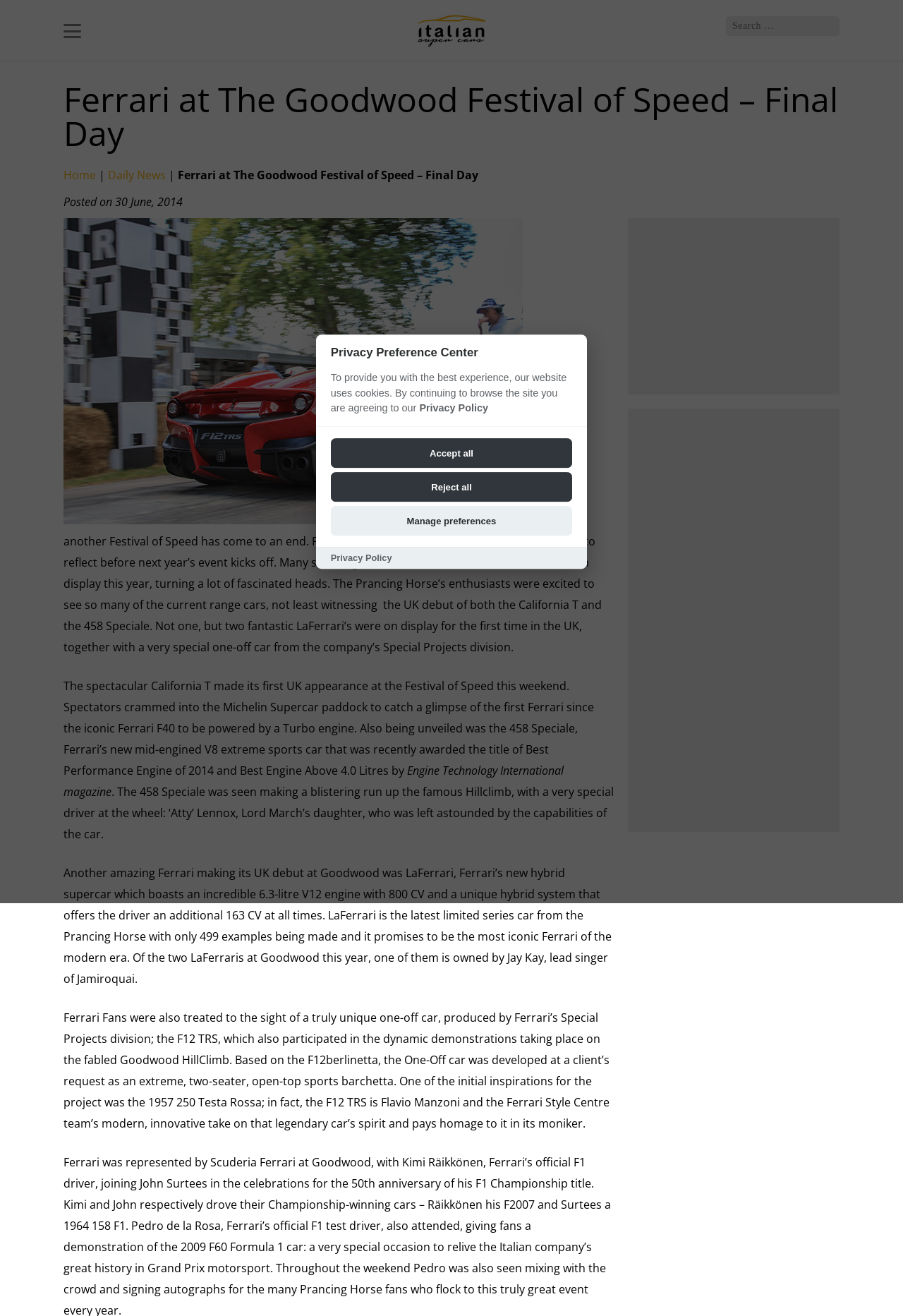Bounding box coordinates are specified in the format (top-left x, top-left y, bottom-right x, bottom-right y). All values are floating point numbers bounded between 0 and 1. Please provide the bounding box coordinate of the region this sentence describes: aria-label="Advertisement" name="aswift_2" title="Advertisement"

[0.695, 0.31, 0.93, 0.632]